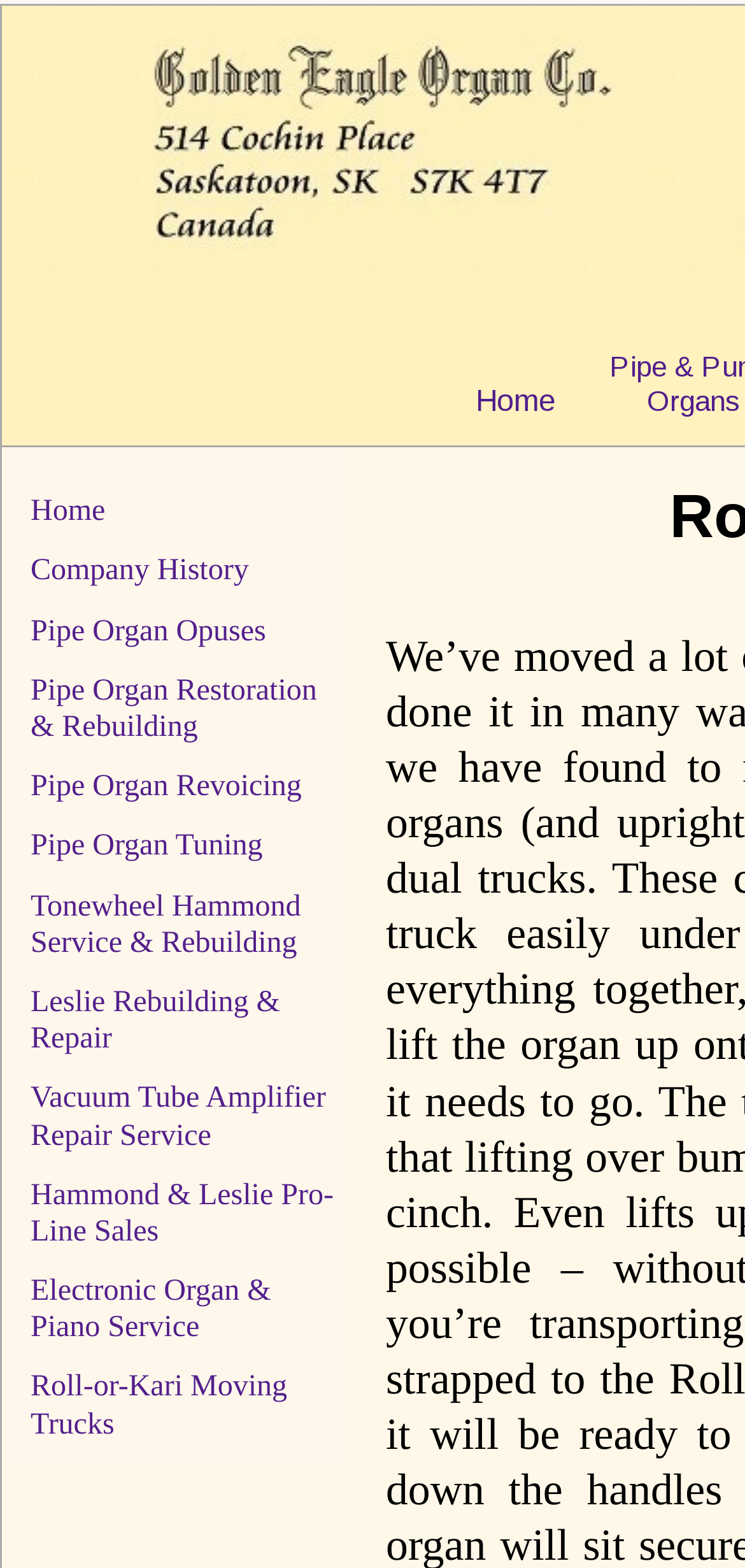How many links are available on the top navigation bar?
From the screenshot, supply a one-word or short-phrase answer.

14